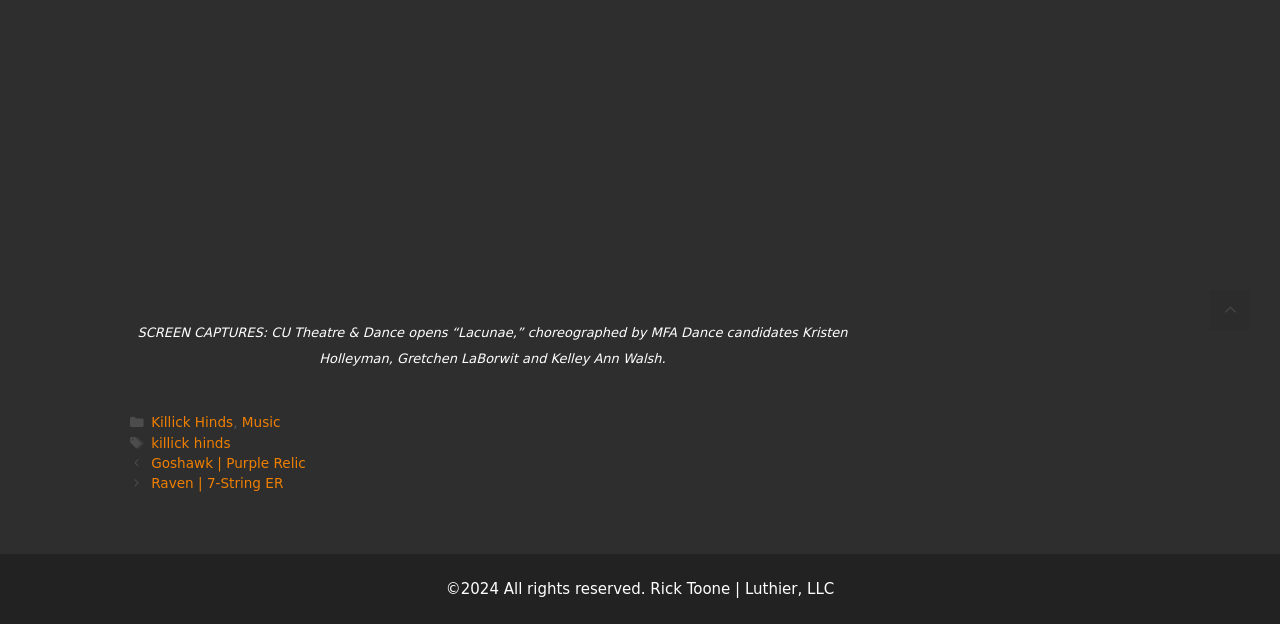What is the name of the dance performance?
Refer to the image and give a detailed response to the question.

The name of the dance performance can be found in the figcaption element, which contains the text 'SCREEN CAPTURES: CU Theatre & Dance opens “Lacunae,” choreographed by MFA Dance candidates Kristen Holleyman, Gretchen LaBorwit and Kelley Ann Walsh.'